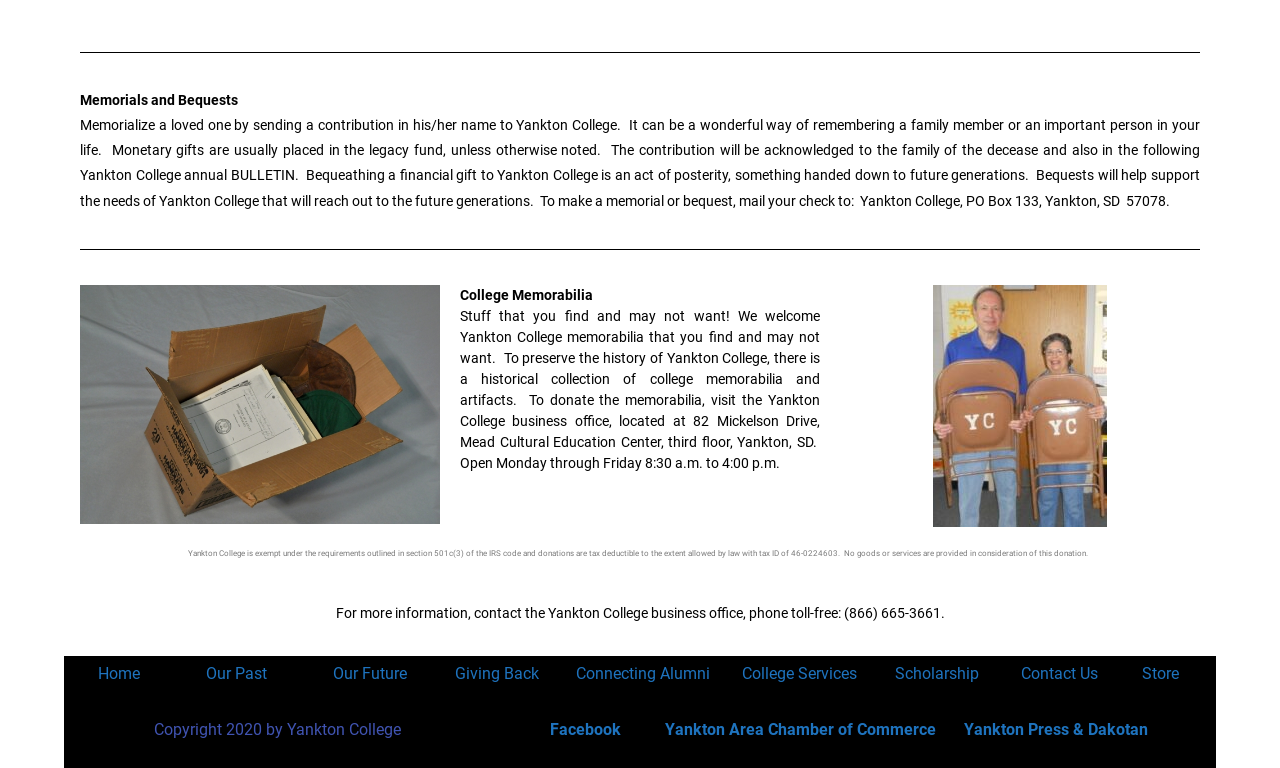Determine the bounding box coordinates of the area to click in order to meet this instruction: "Click on 'Facebook'".

[0.43, 0.938, 0.485, 0.963]